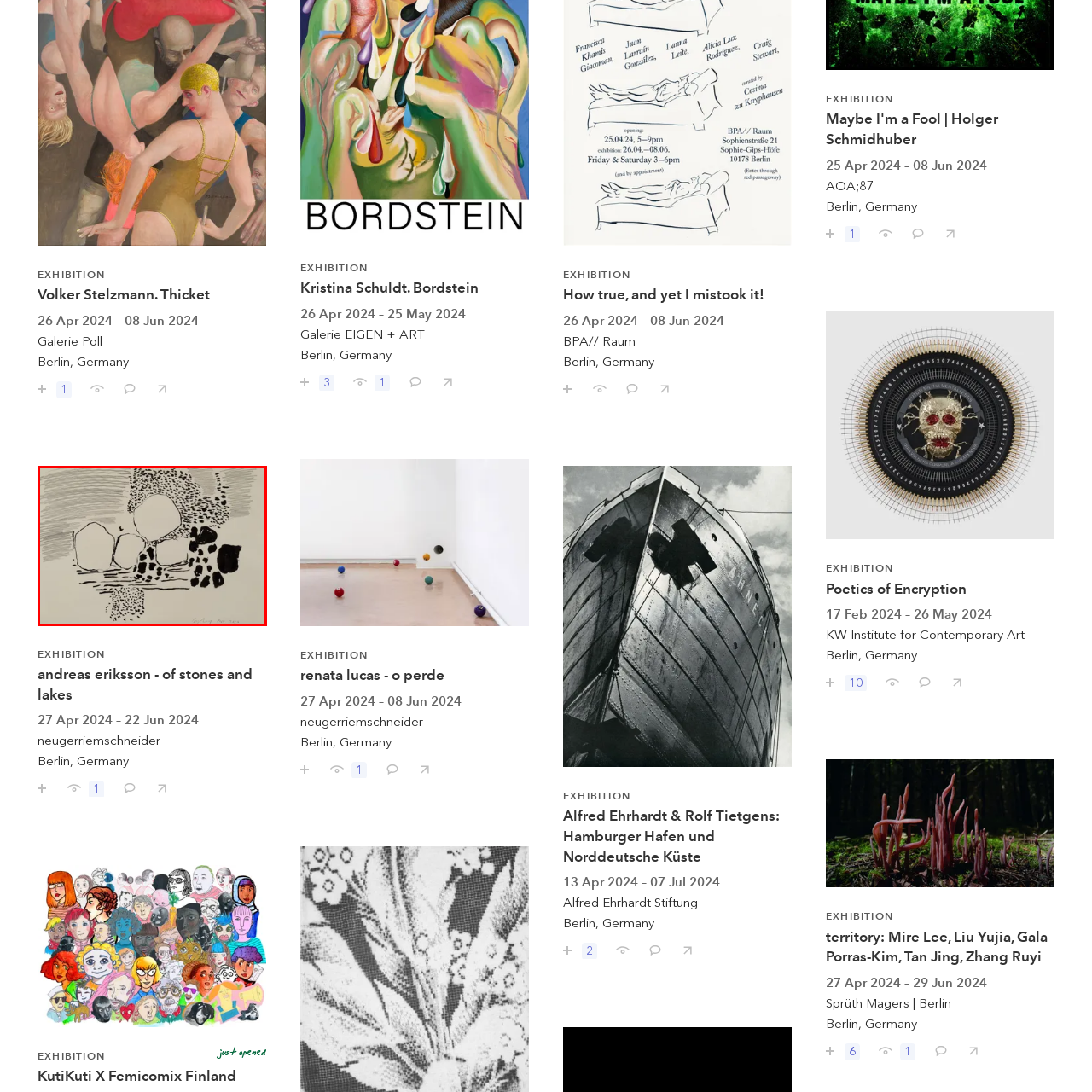Consider the image within the red frame and reply with a brief answer: Where is the upcoming exhibition scheduled to take place?

Neugerriemschneider in Berlin, Germany